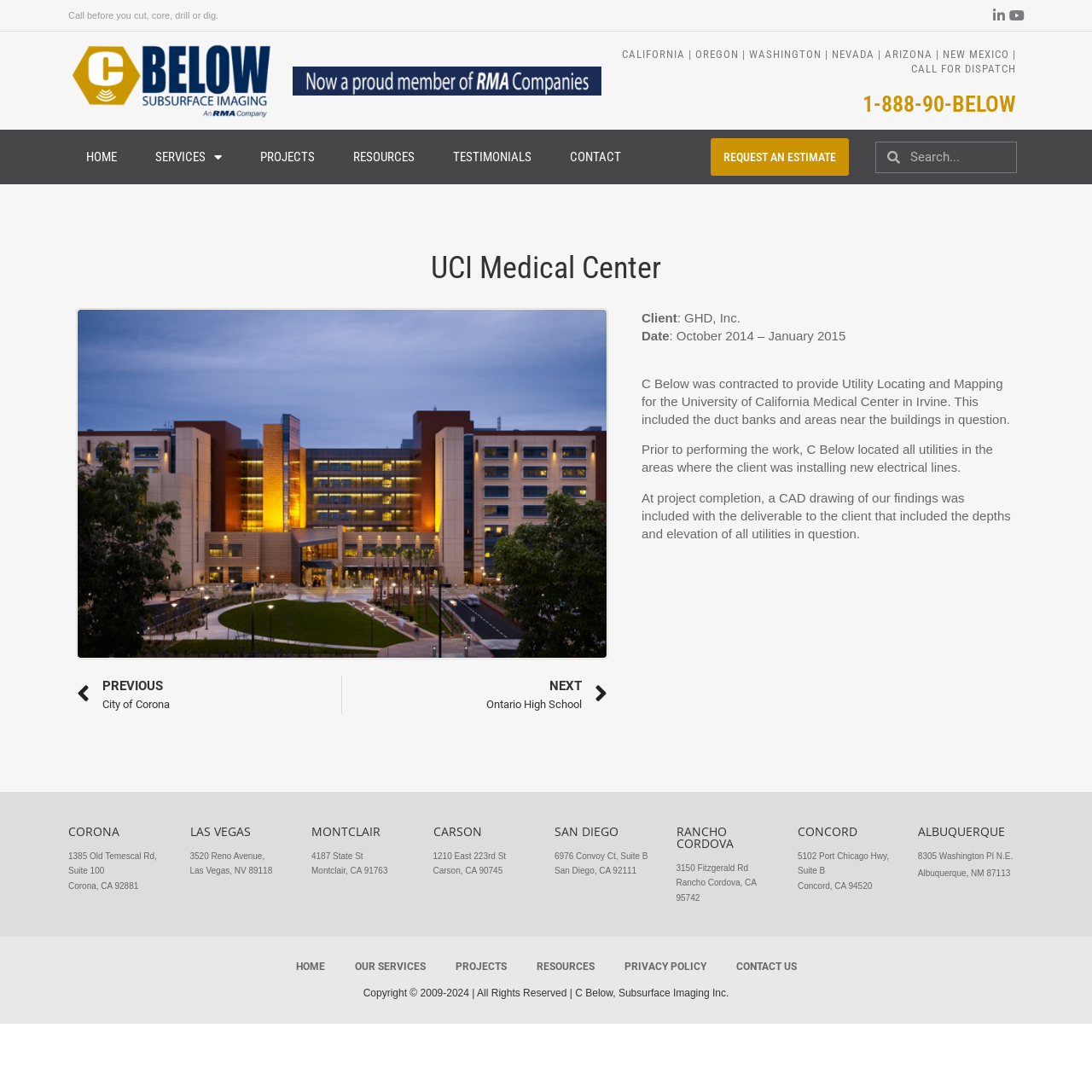Pinpoint the bounding box coordinates for the area that should be clicked to perform the following instruction: "Request an estimate".

[0.65, 0.127, 0.777, 0.161]